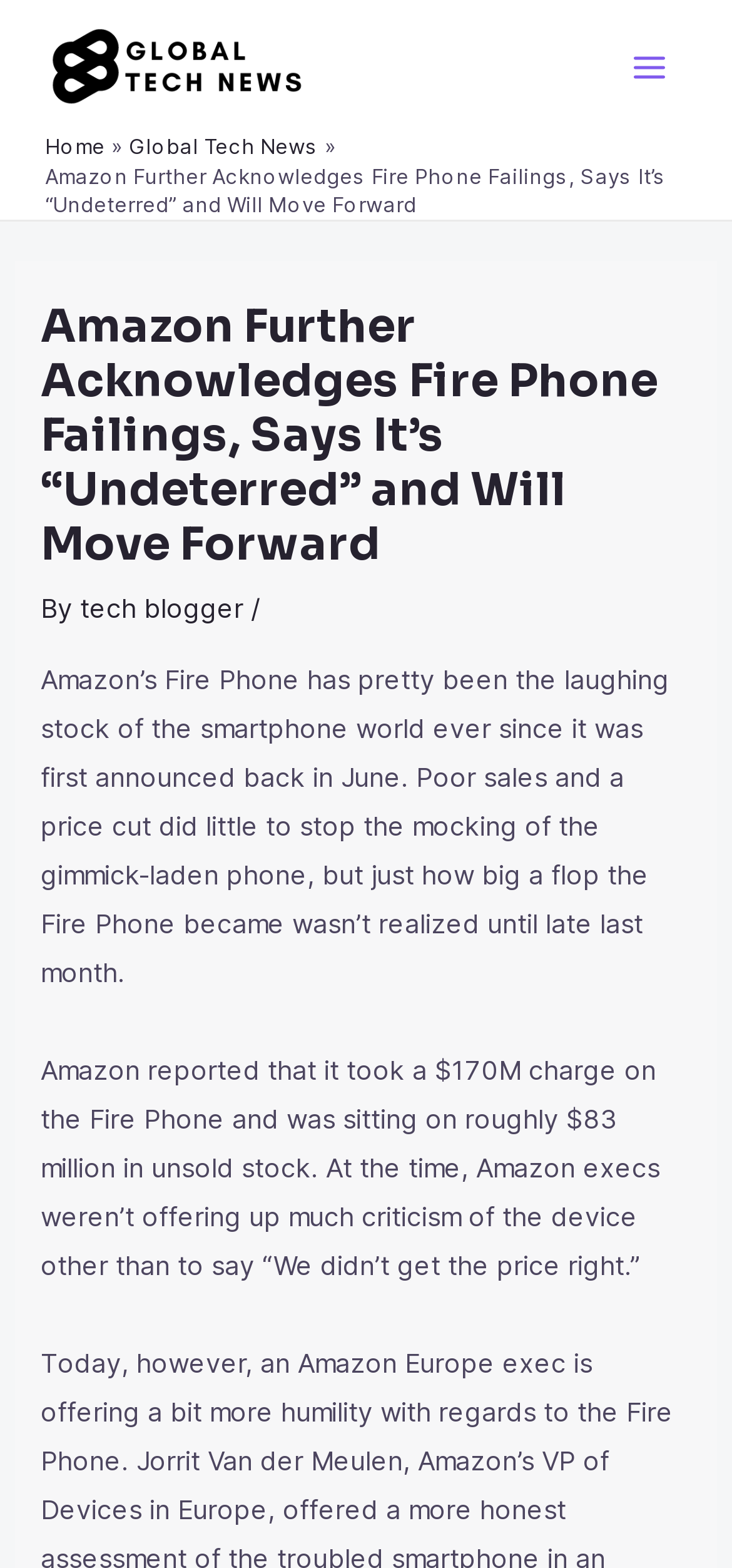Give a concise answer using one word or a phrase to the following question:
How much unsold Fire Phone stock did Amazon have?

$83 million